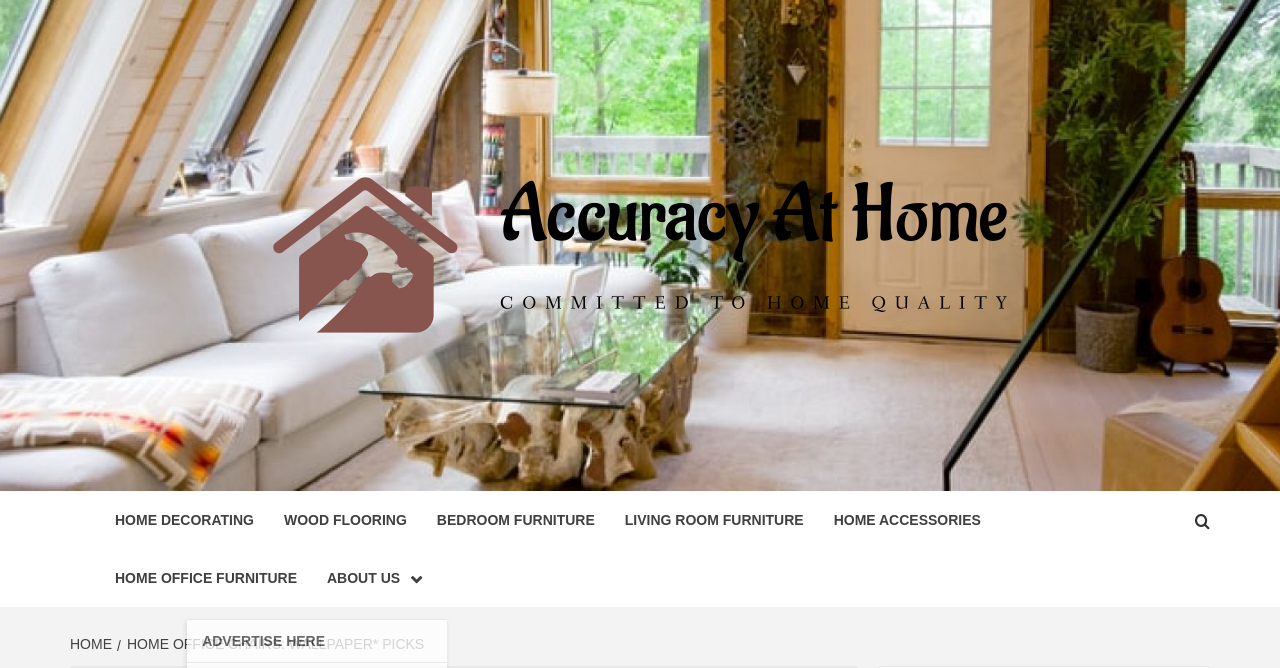Give a concise answer of one word or phrase to the question: 
How many categories of home furniture are listed?

6